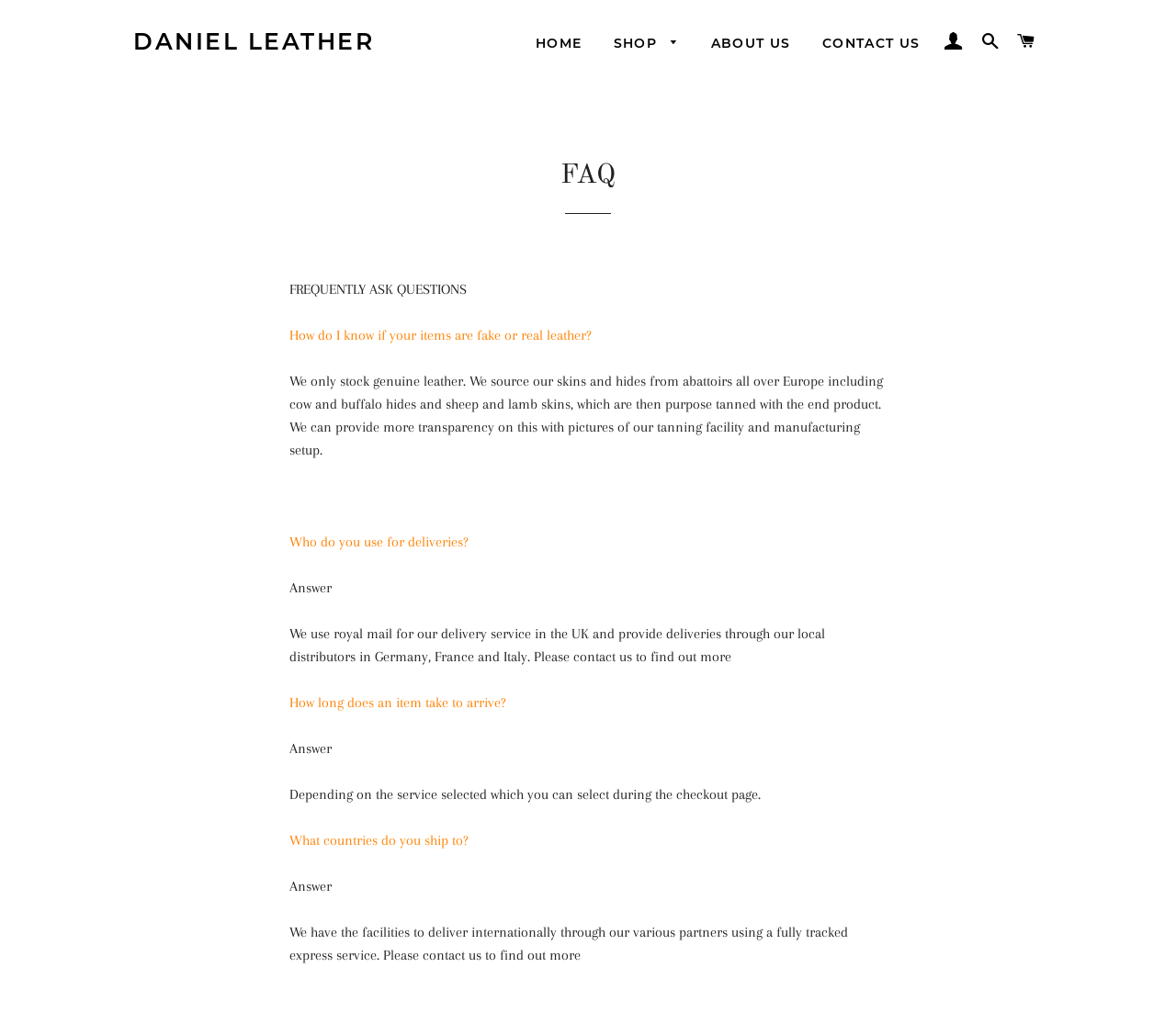Please specify the bounding box coordinates of the area that should be clicked to accomplish the following instruction: "Click on the 'CONTACT US' link". The coordinates should consist of four float numbers between 0 and 1, i.e., [left, top, right, bottom].

[0.687, 0.02, 0.794, 0.066]